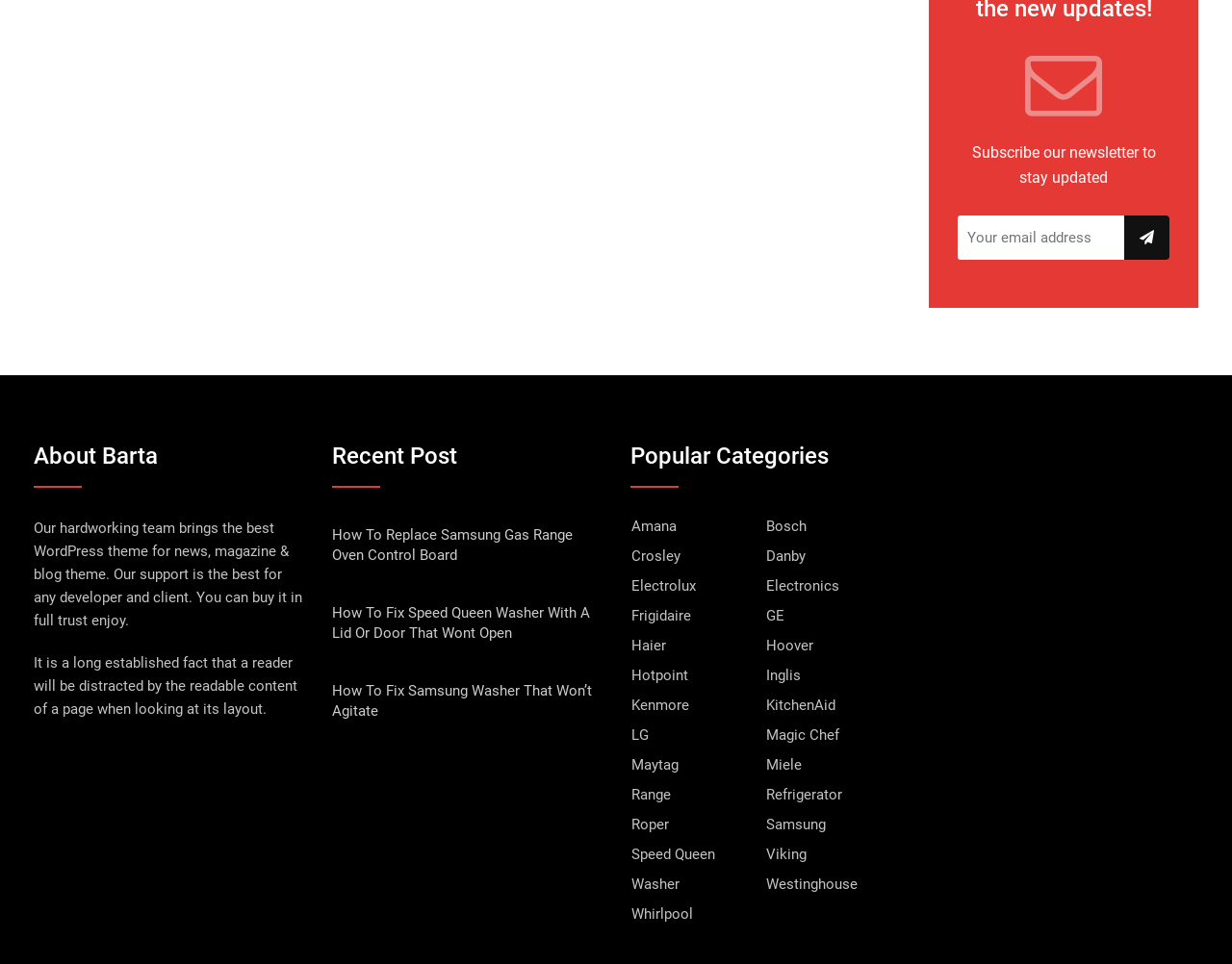How many recent posts are listed?
Please give a detailed answer to the question using the information shown in the image.

There are three headings under the 'Recent Post' section, each with a link to a specific post, indicating that there are three recent posts listed.